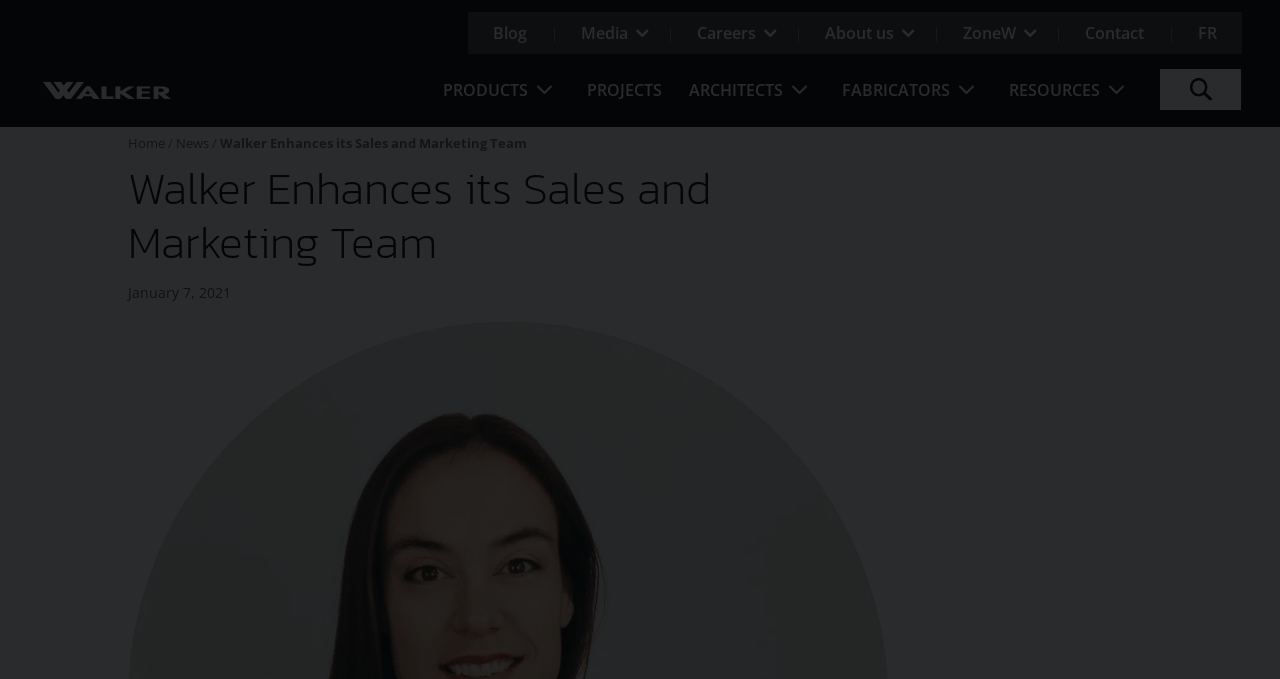Please determine the bounding box coordinates for the UI element described as: "Fabricators".

[0.657, 0.117, 0.767, 0.187]